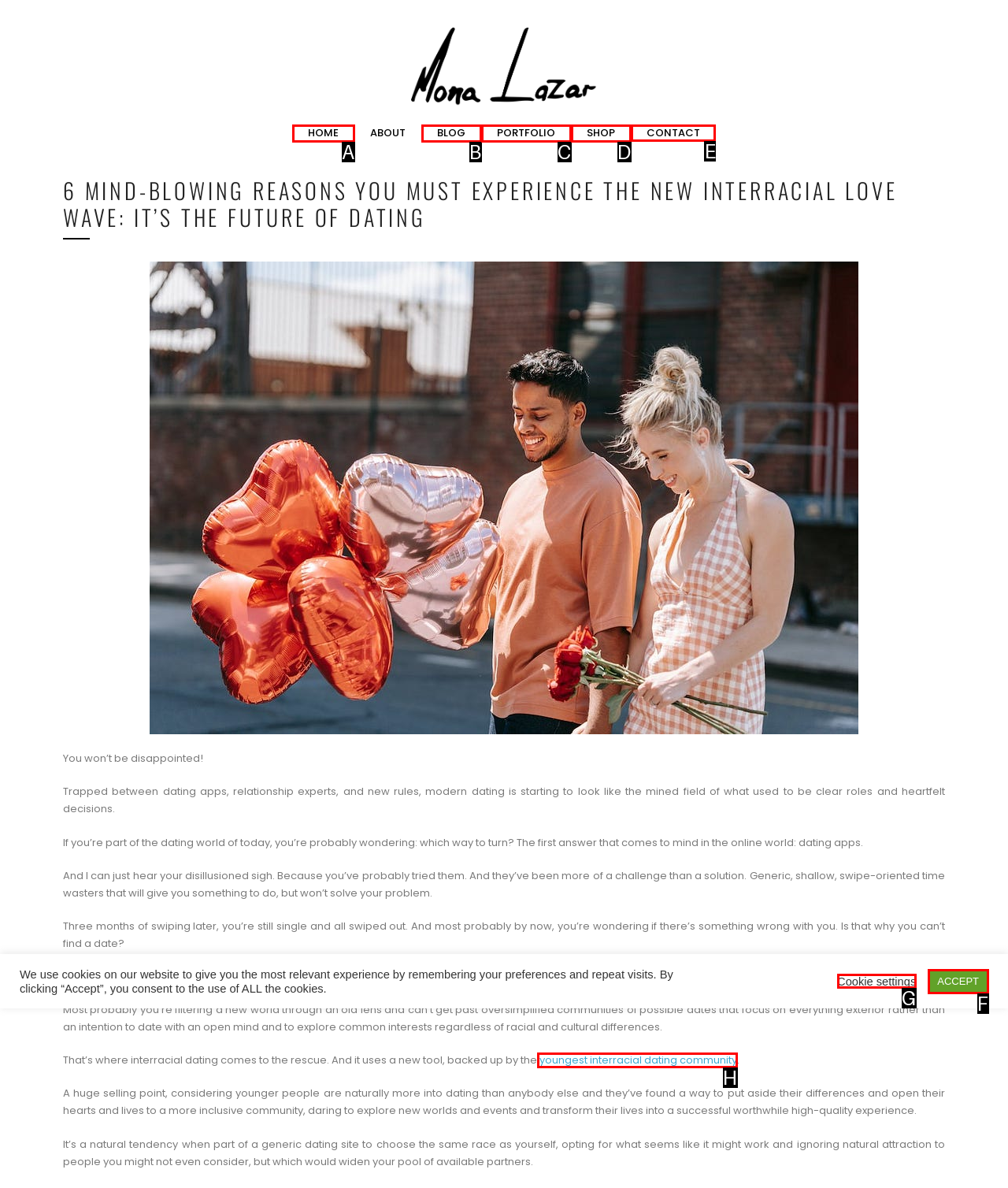Pick the option that should be clicked to perform the following task: Click the CONTACT link
Answer with the letter of the selected option from the available choices.

E